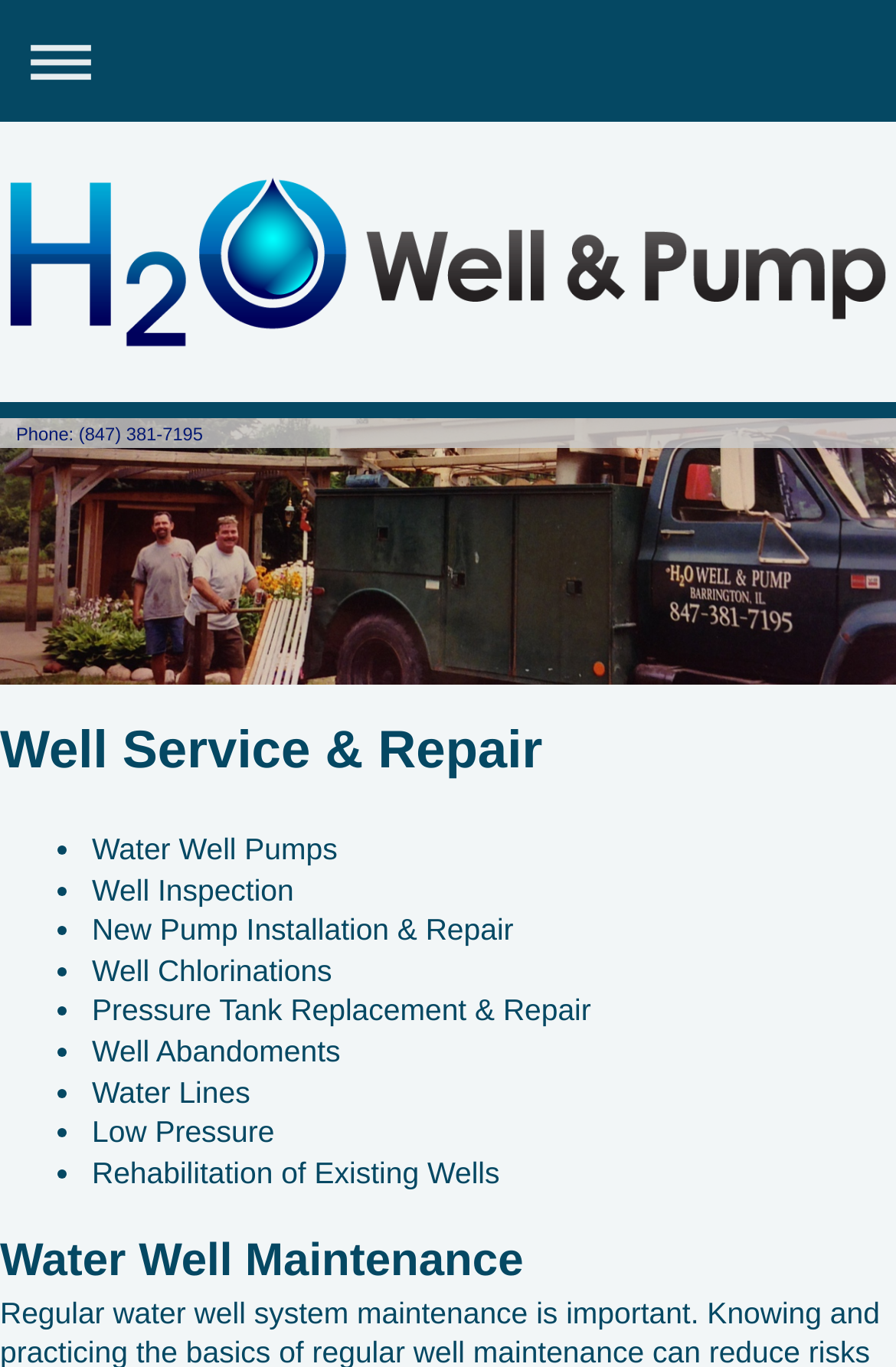Answer the question using only one word or a concise phrase: What services does H2O Well & Pump offer?

Water well services